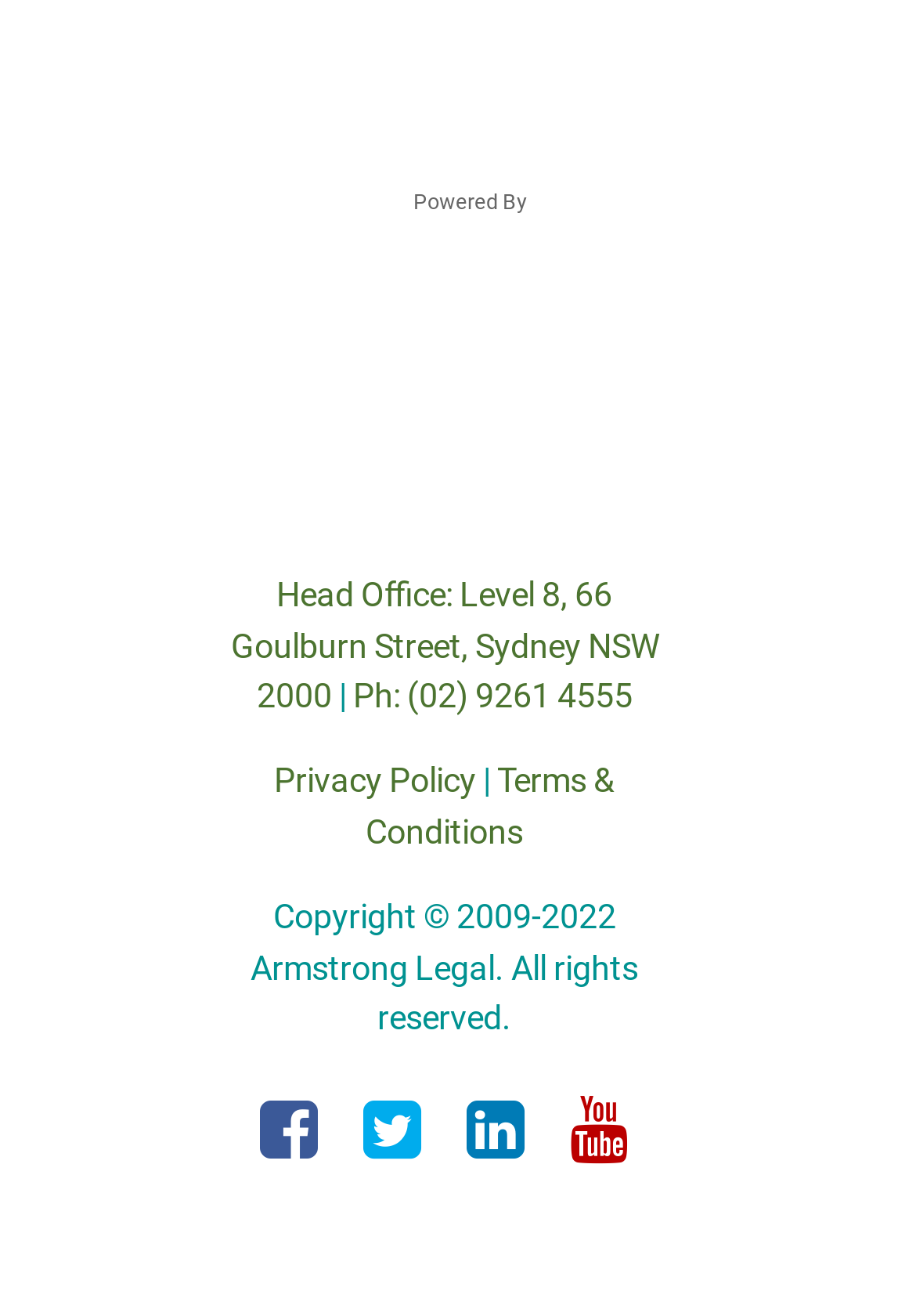What is the year range of the copyright?
Please ensure your answer is as detailed and informative as possible.

I found the copyright information at the bottom of the page, which states 'Copyright © 2009-2022 Armstrong Legal. All rights reserved'. The year range is mentioned as 2009-2022.